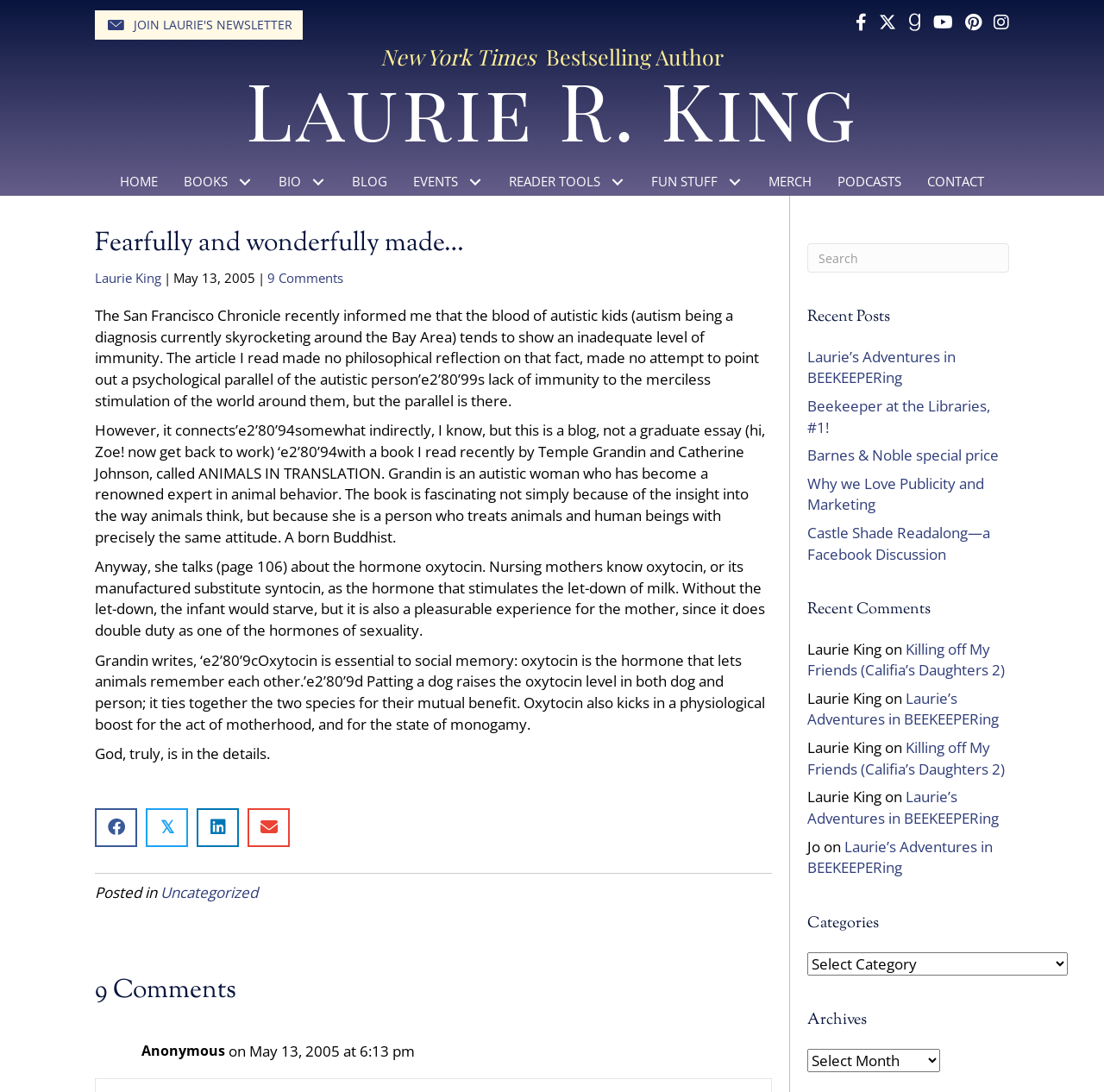Locate the bounding box coordinates of the item that should be clicked to fulfill the instruction: "Search for something".

[0.731, 0.223, 0.914, 0.25]